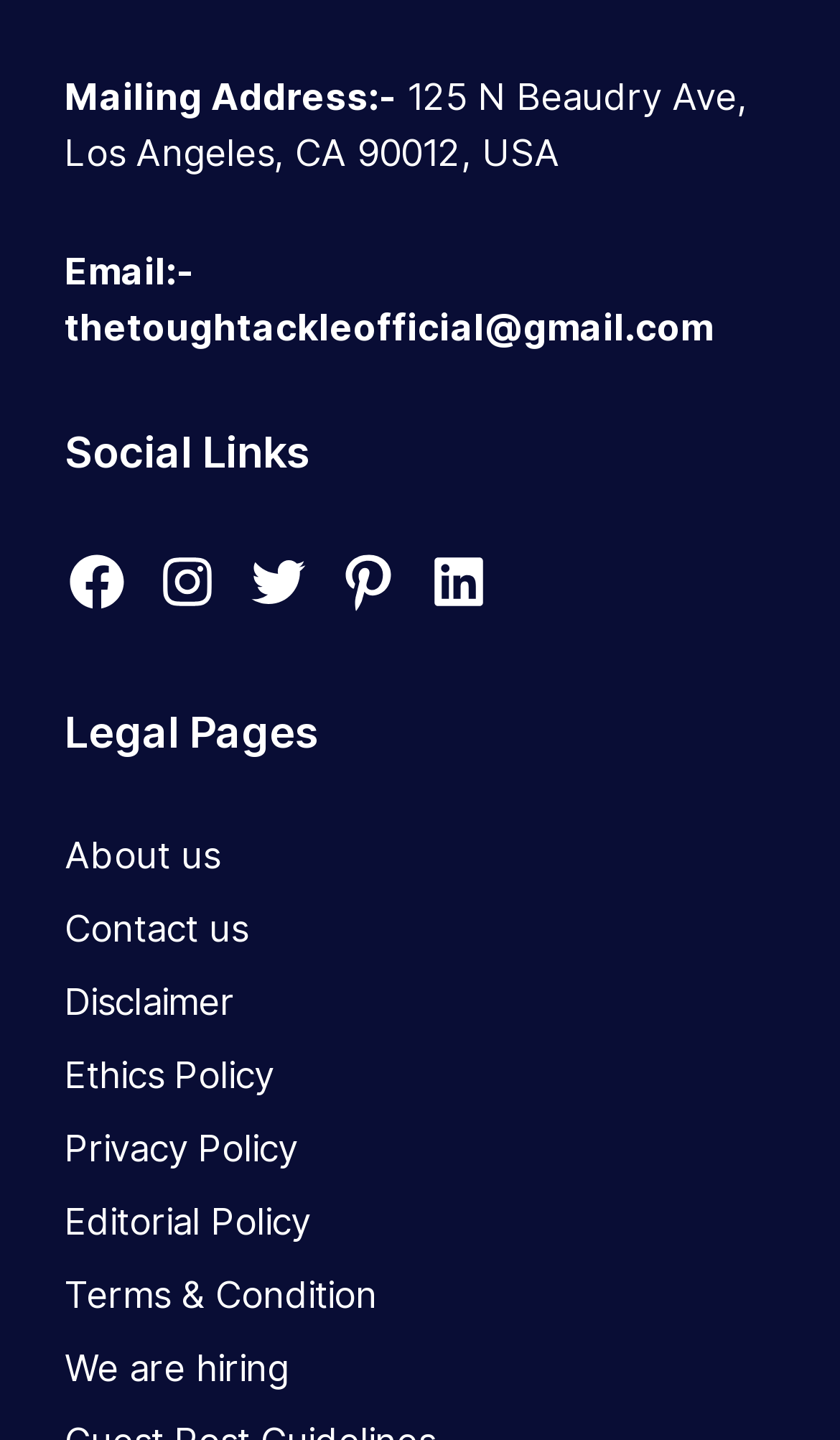Please indicate the bounding box coordinates for the clickable area to complete the following task: "Read about us". The coordinates should be specified as four float numbers between 0 and 1, i.e., [left, top, right, bottom].

[0.077, 0.58, 0.262, 0.61]